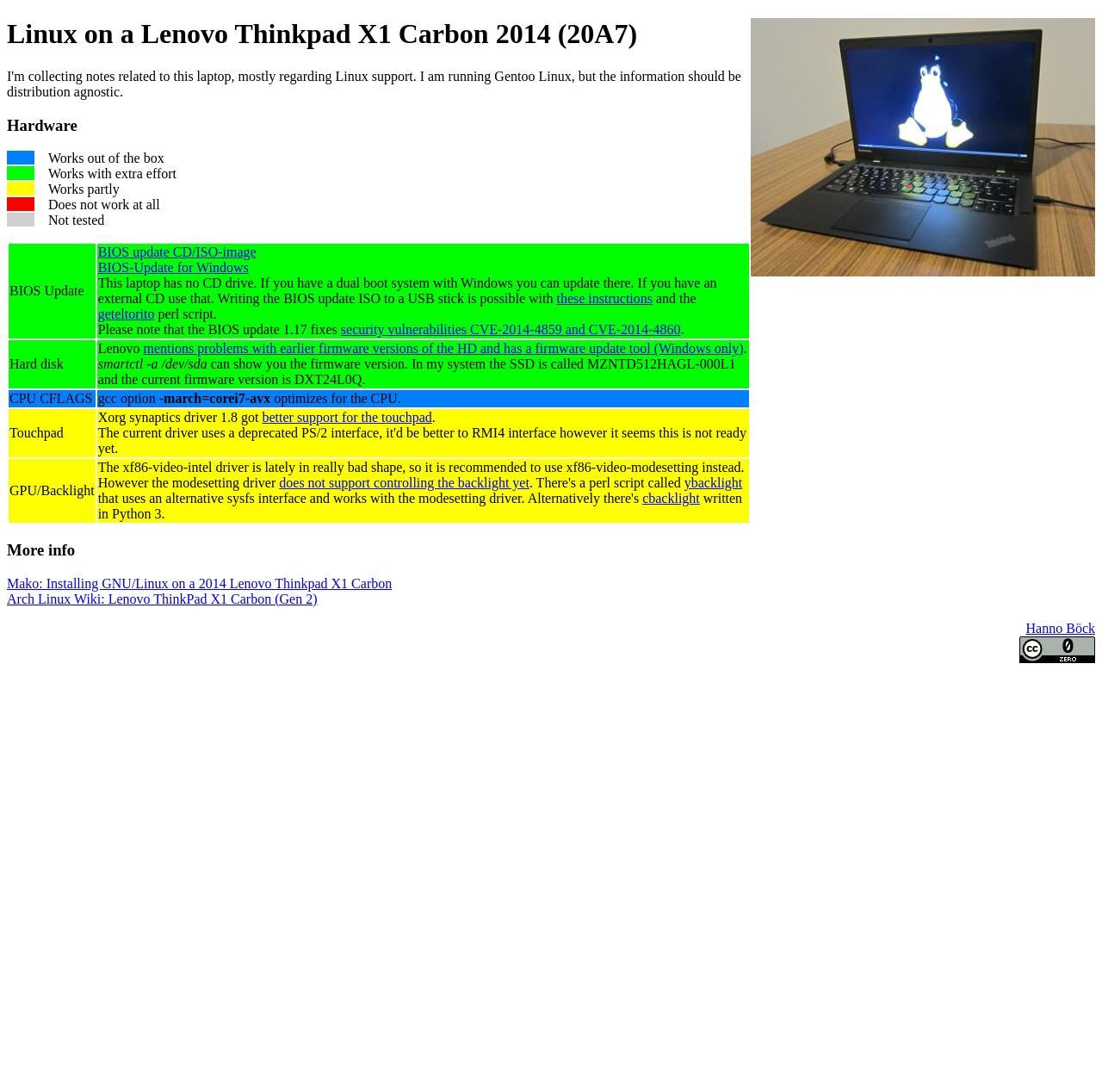Given the description of the UI element: "these instructions", predict the bounding box coordinates in the form of [left, top, right, bottom], with each value being a float between 0 and 1.

[0.505, 0.267, 0.592, 0.28]